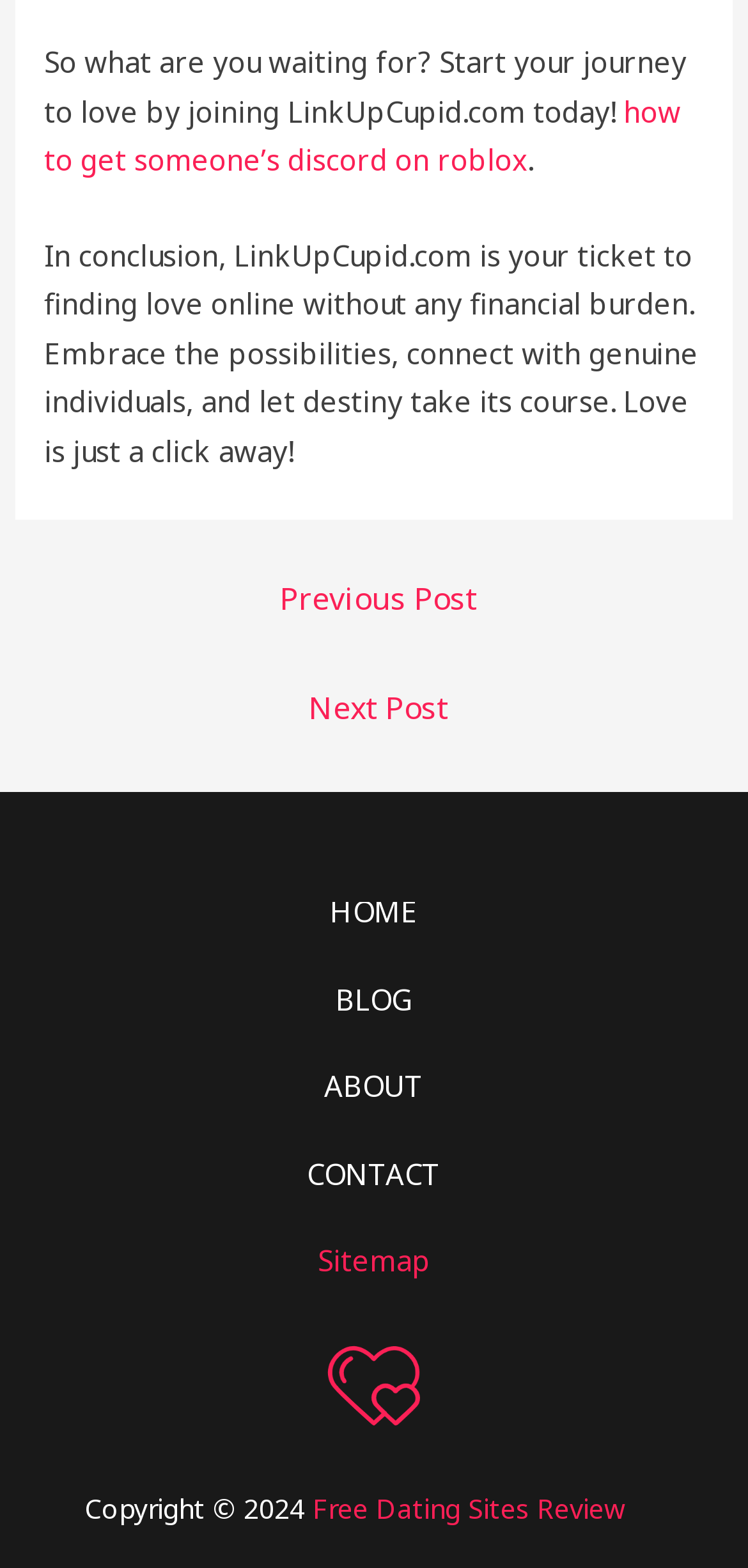Use a single word or phrase to answer the question: 
What is the purpose of LinkUpCupid.com?

Find love online